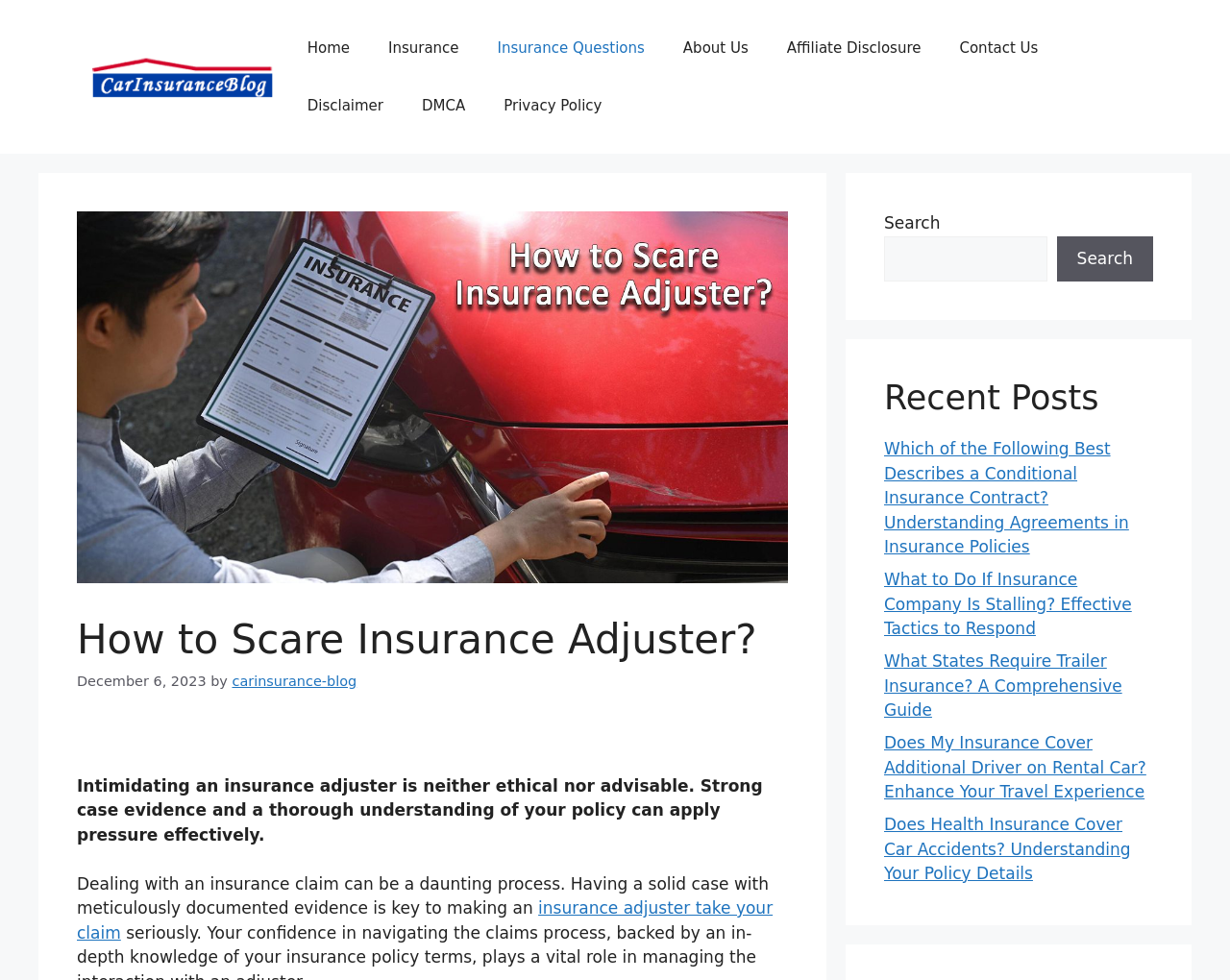Pinpoint the bounding box coordinates of the clickable area necessary to execute the following instruction: "Read the 'How to Scare Insurance Adjuster?' article". The coordinates should be given as four float numbers between 0 and 1, namely [left, top, right, bottom].

[0.062, 0.629, 0.641, 0.678]